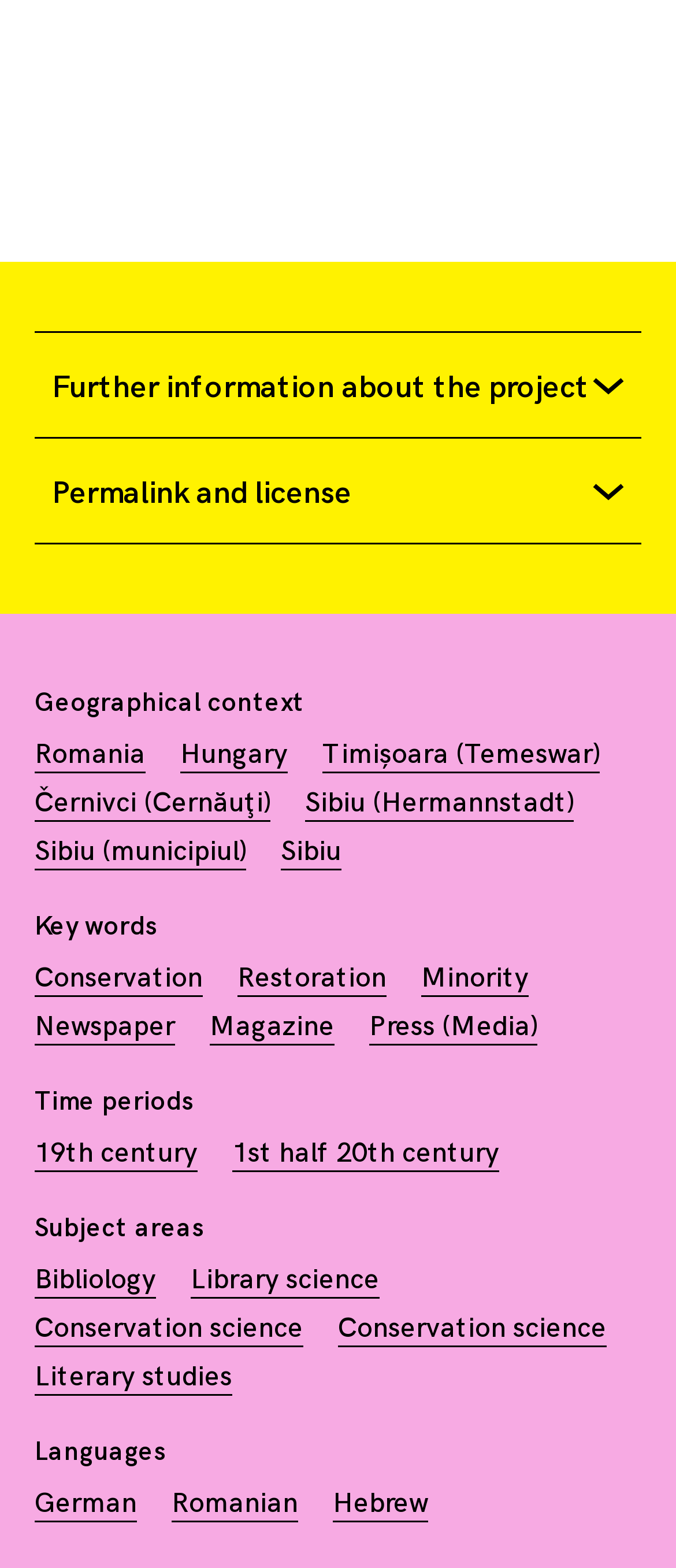How many keywords are listed?
From the image, respond with a single word or phrase.

6